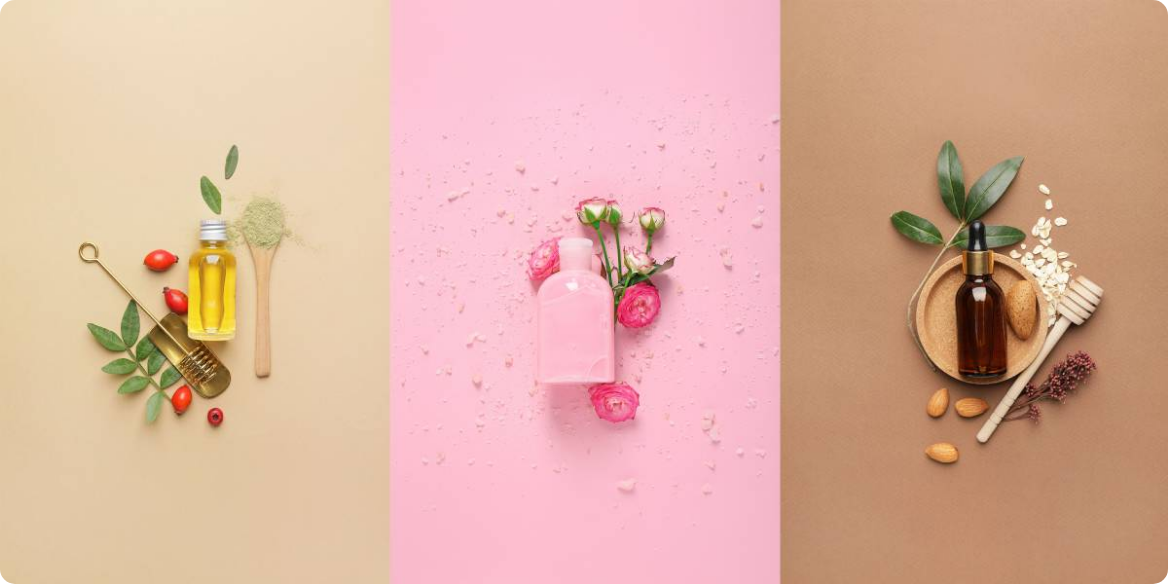What is the theme of the central section?
We need a detailed and exhaustive answer to the question. Please elaborate.

The caption describes the central section as having a 'soft pink background' with 'delicate roses' and 'scattered petals', which creates a 'romantic and fresh aesthetic', indicating the theme of this section is romantic and fresh.